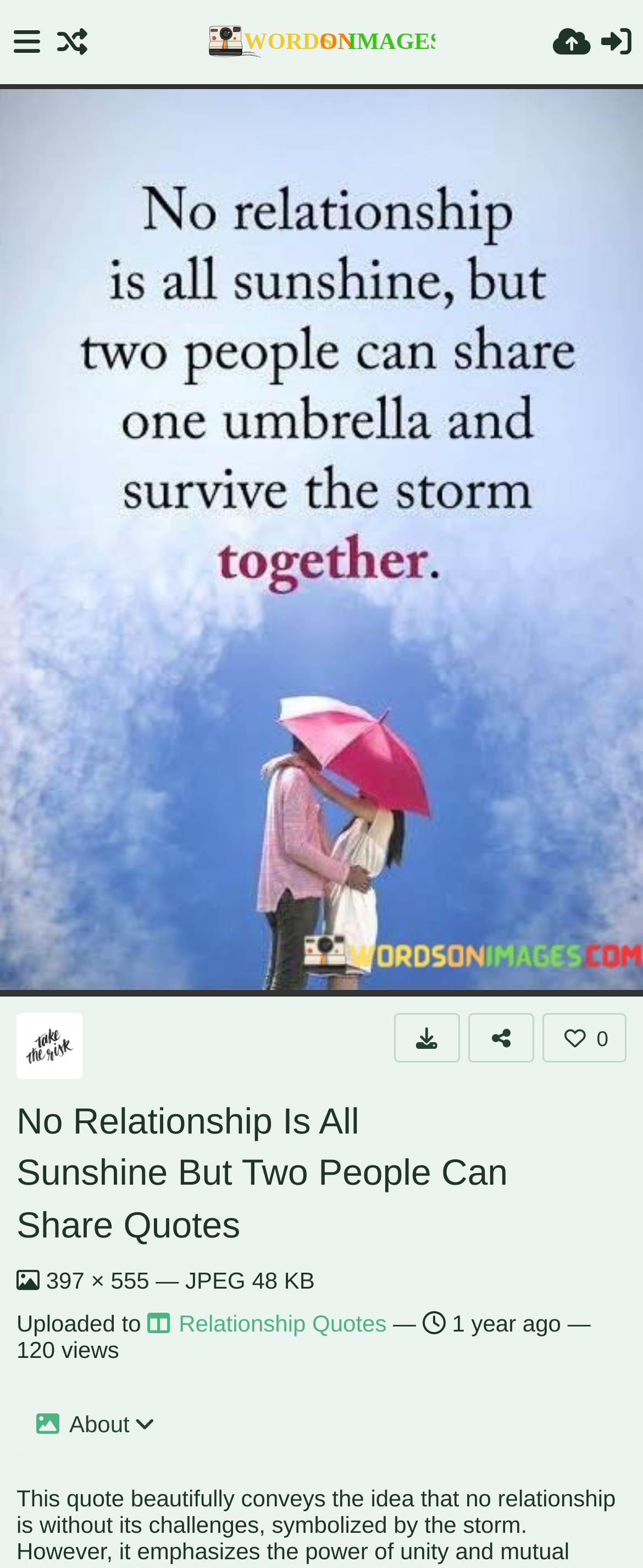Please find the main title text of this webpage.

No Relationship Is All Sunshine But Two People Can Share Quotes